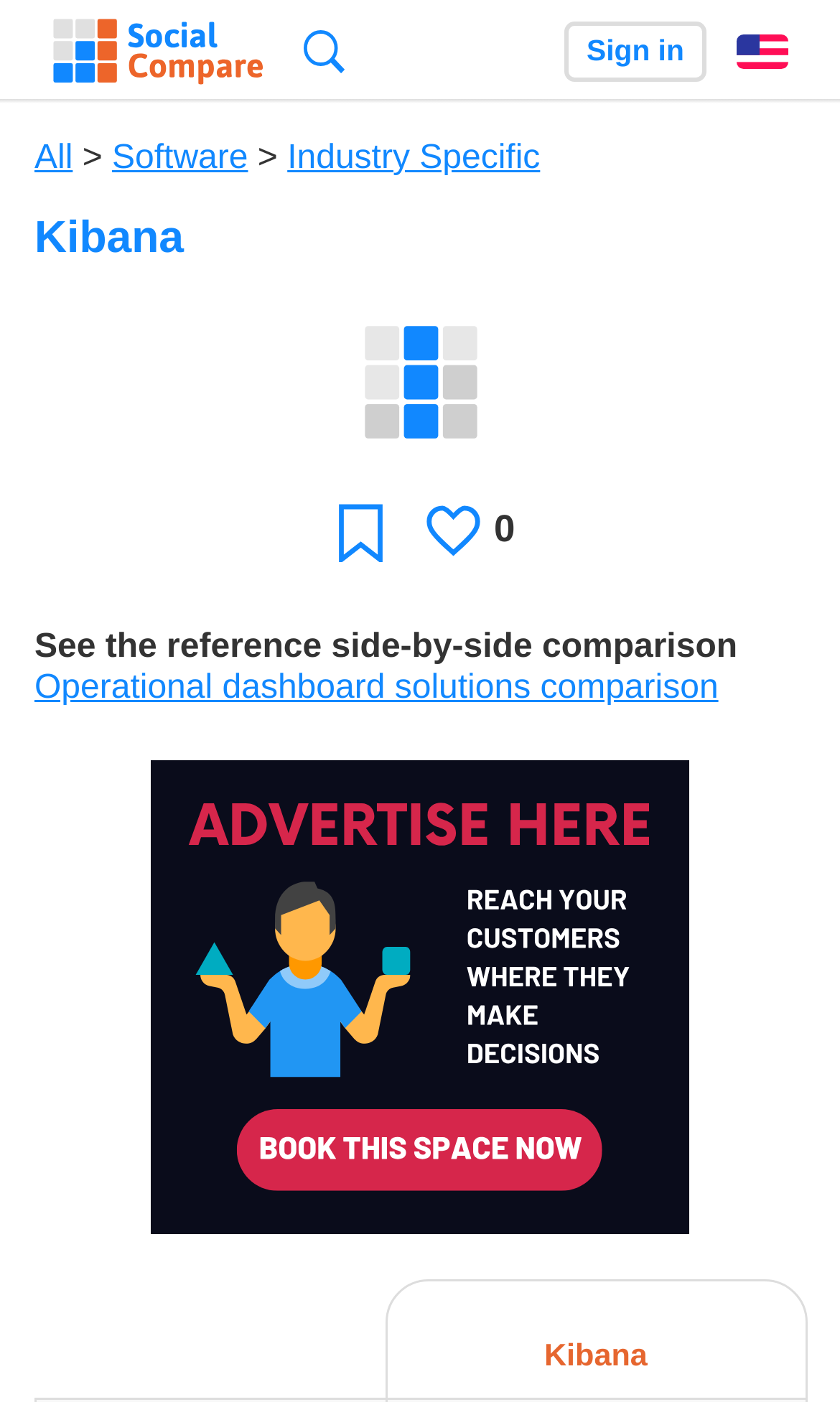Find and provide the bounding box coordinates for the UI element described here: "title="Collaborative comparison tool"". The coordinates should be given as four float numbers between 0 and 1: [left, top, right, bottom].

[0.041, 0.0, 0.337, 0.074]